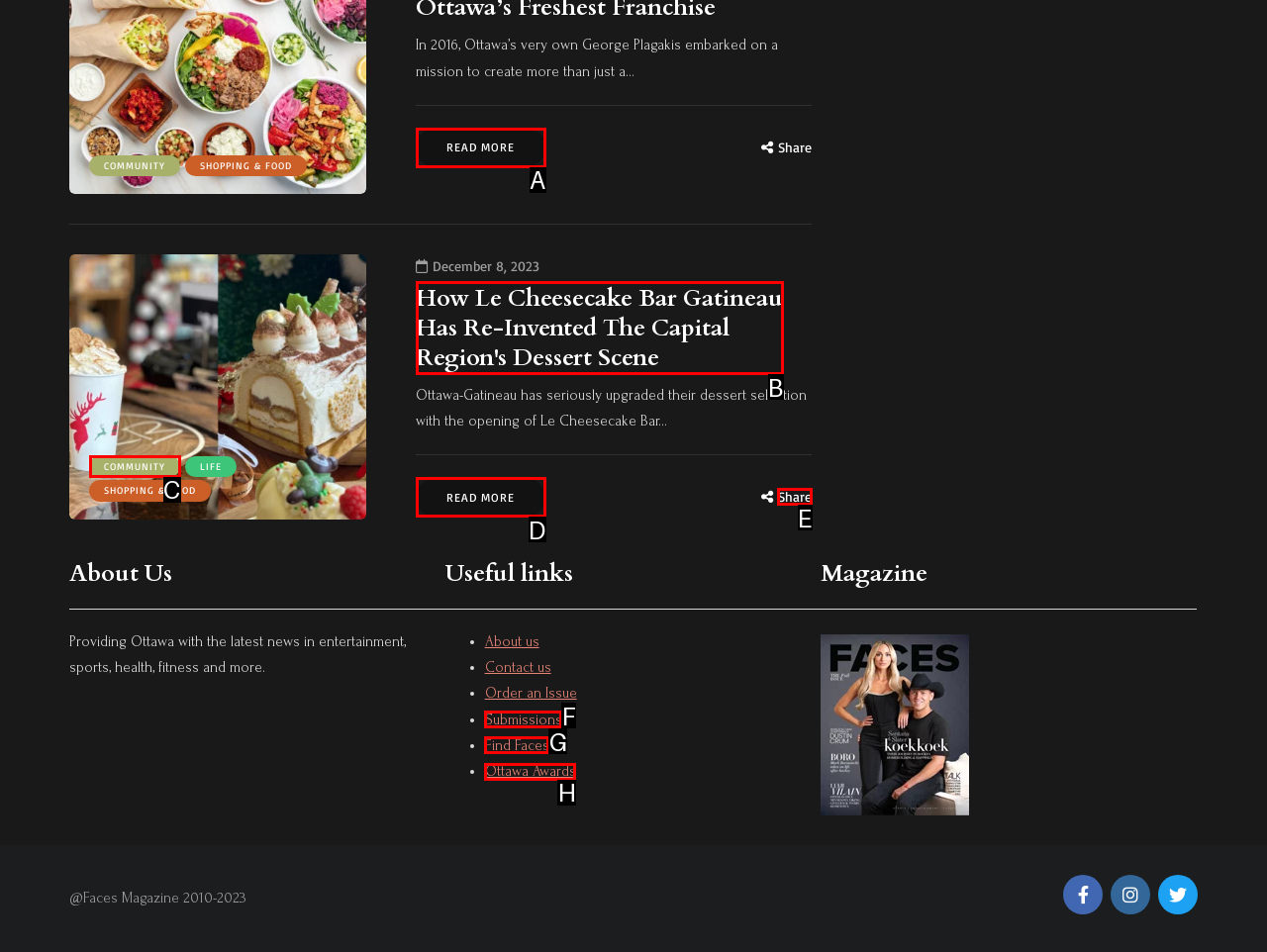Tell me which letter corresponds to the UI element that will allow you to Share the article. Answer with the letter directly.

E